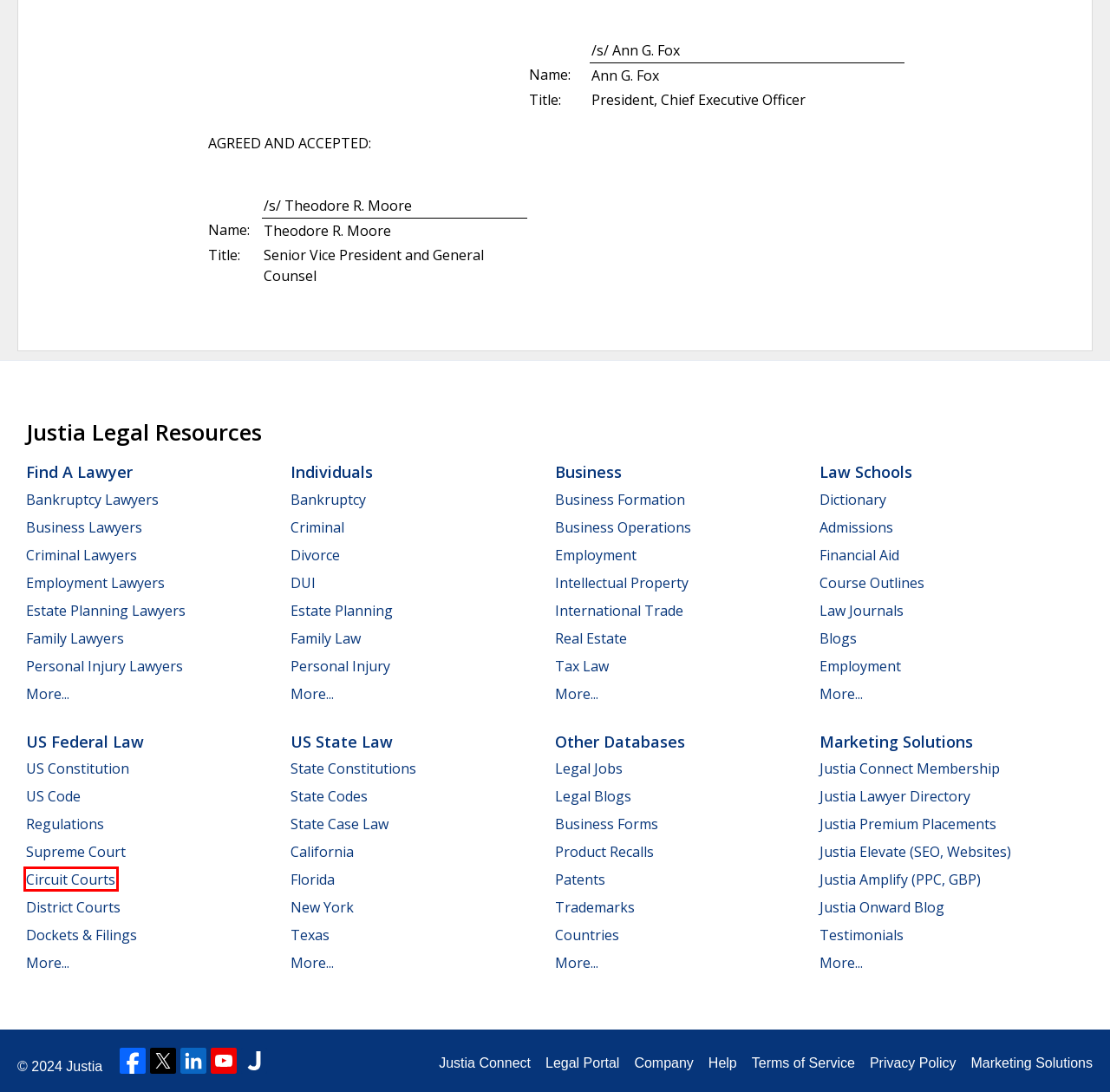Take a look at the provided webpage screenshot featuring a red bounding box around an element. Select the most appropriate webpage description for the page that loads after clicking on the element inside the red bounding box. Here are the candidates:
A. US Federal Courts of Appeals Case Law, Court Opinions & Decisions :: Justia
B. Business Overview :: Justia
C. Justia Inc, Mountain View, CA - Justia Law Firm Directory
D. Justia Elevate | Law Firm Website Design | Lawyer Blog Development
E. Estate Planning Lawyers - Compare Top Estate Planning Attorneys - Justia
F. US Regulations & Administrative Codes :: Justia
G. Justia Connect | Free Membership for the Legal Community | Join to Learn, Save & Grow
H. Personal Injury Law Center | Justia

A